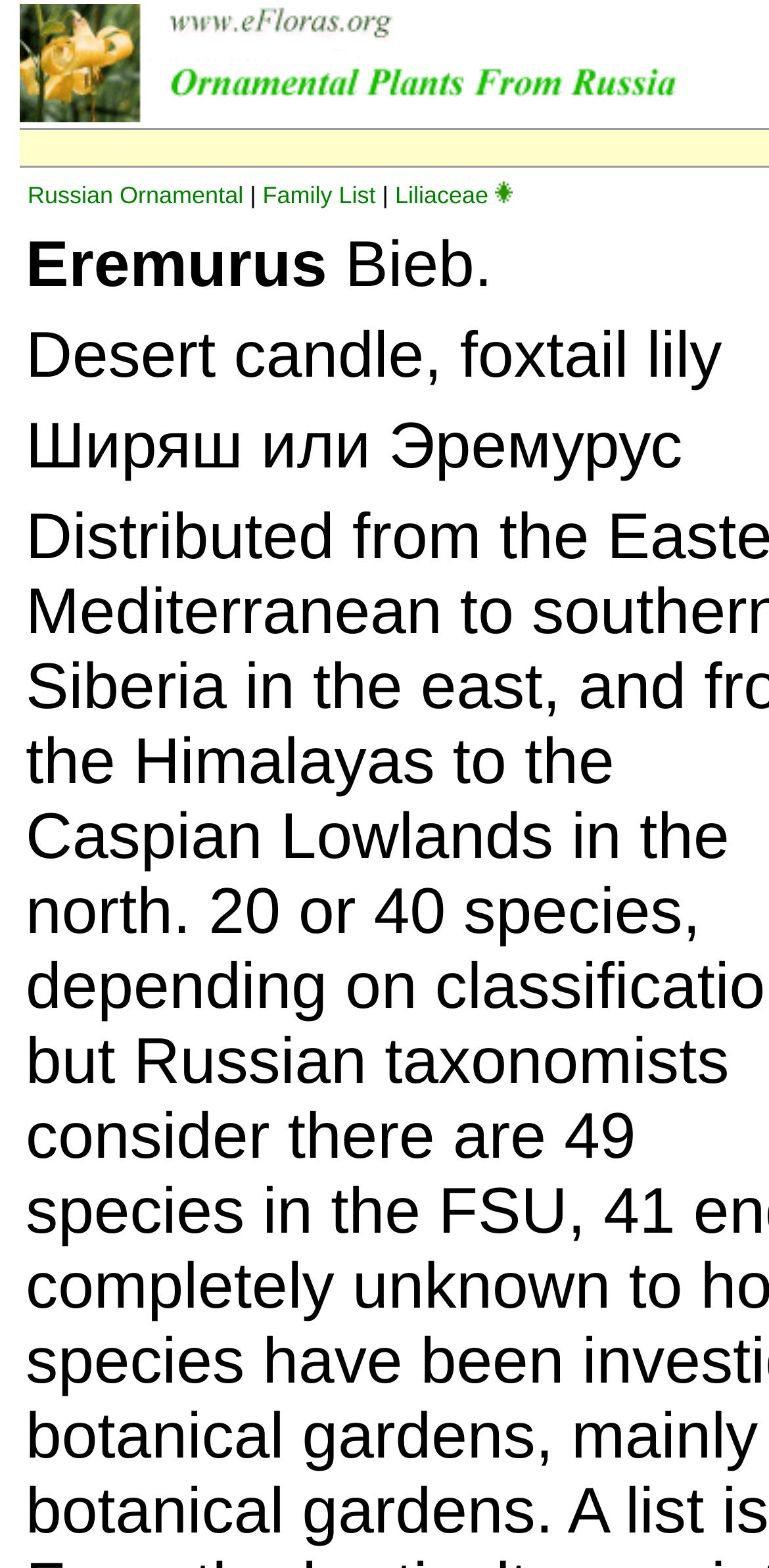Please provide the bounding box coordinates for the UI element as described: "Family List". The coordinates must be four floats between 0 and 1, represented as [left, top, right, bottom].

[0.342, 0.116, 0.489, 0.133]